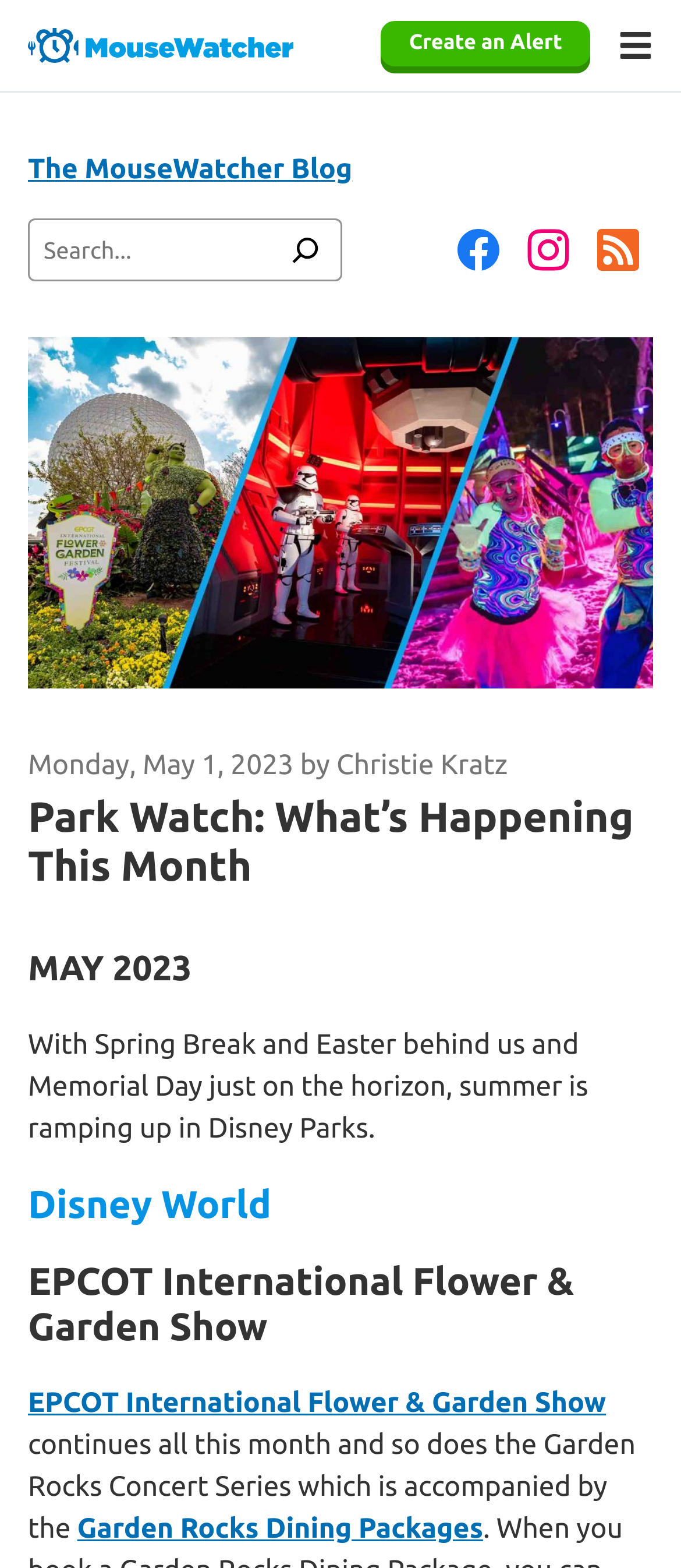What can you do with MouseWatcher on social media?
Provide a detailed answer to the question using information from the image.

I determined the answer by looking at the link elements with the texts 'Find MouseWatcher on Facebook', 'Follow MouseWatcher on Instagram', and 'RSS Feed' which are children of the root element.